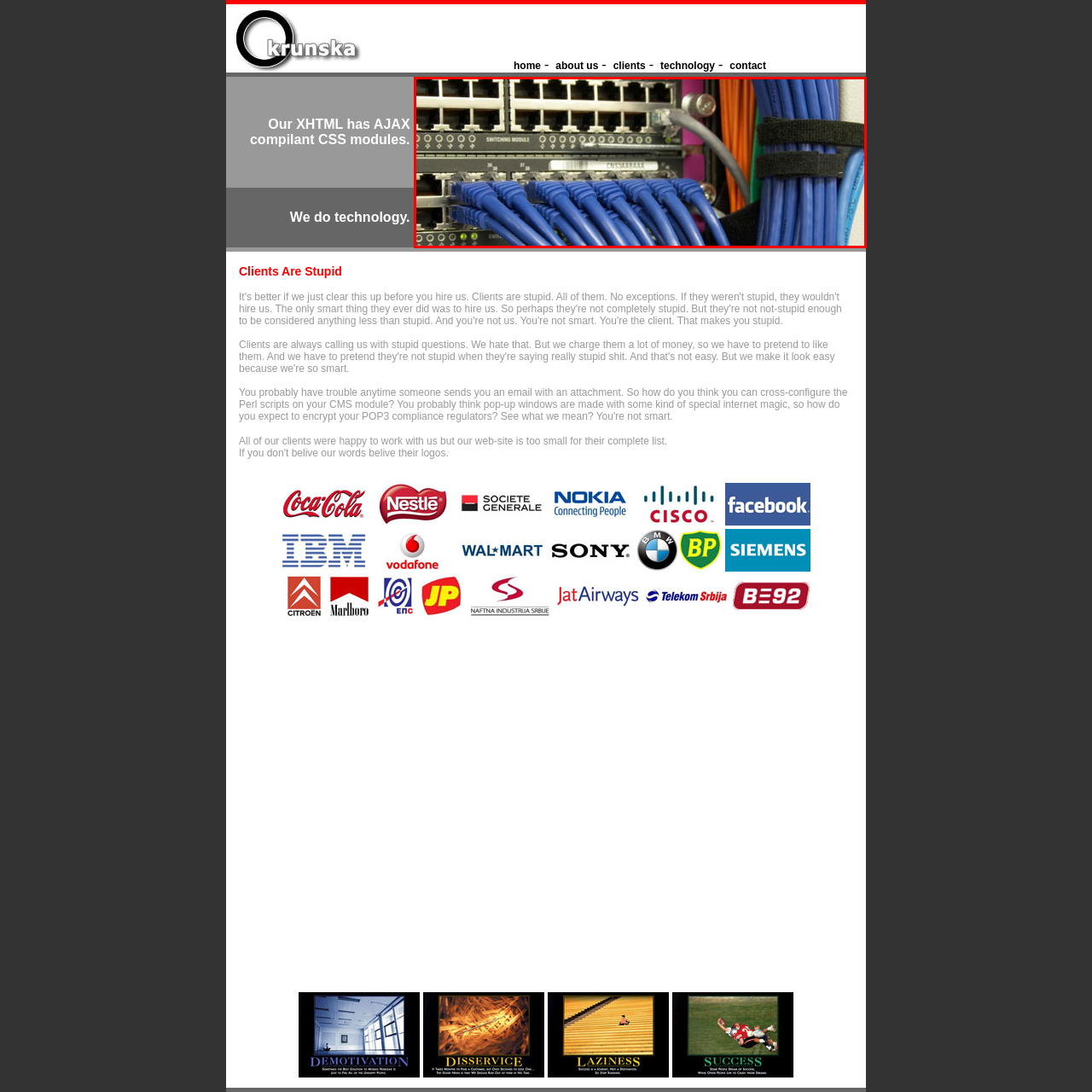Look closely at the image within the red-bordered box and thoroughly answer the question below, using details from the image: What is the purpose of the network switch?

The network switch is a key component in networking infrastructure, and it serves to connect various devices within a network, enabling communication and data transfer between them.